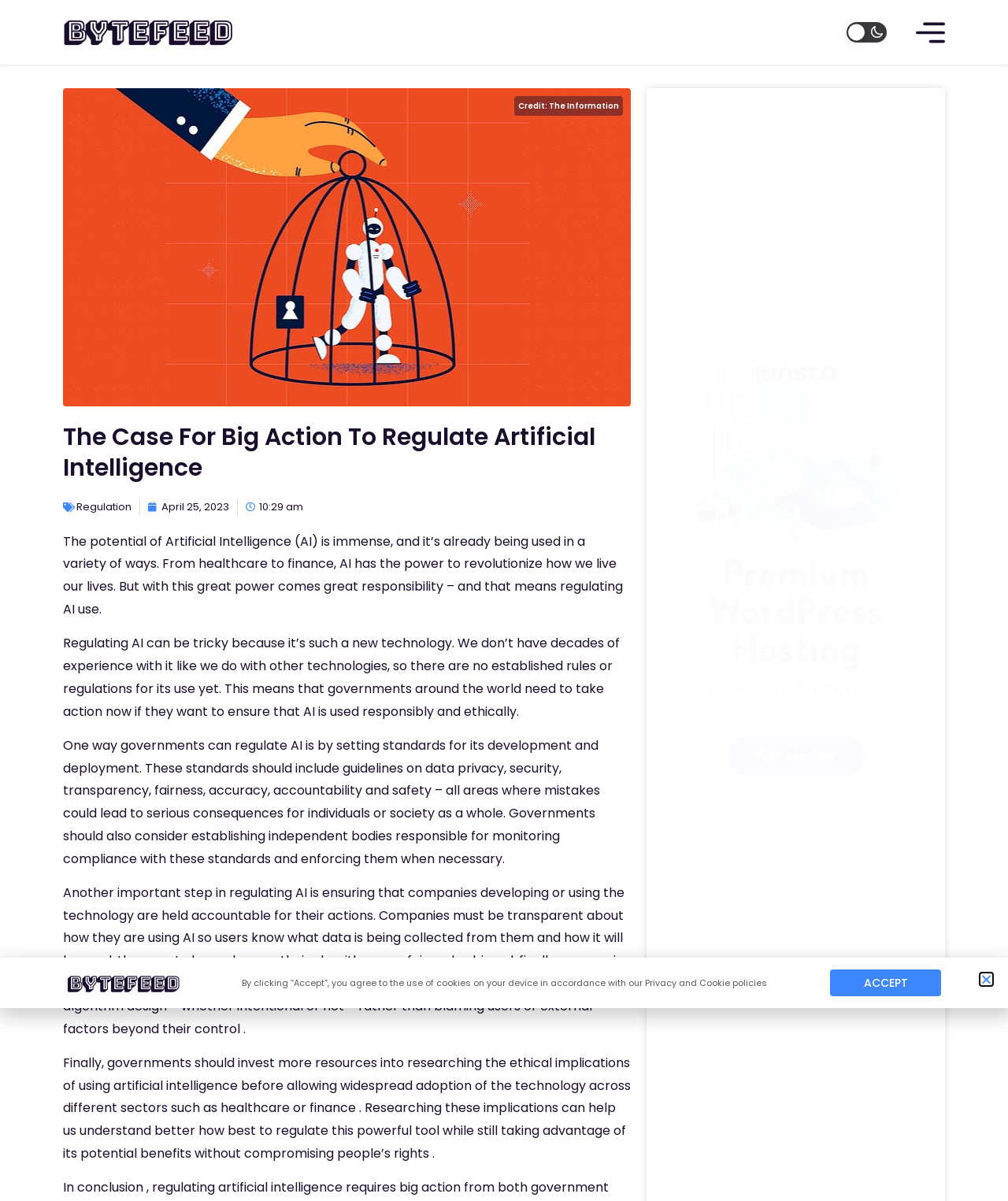Provide a short answer to the following question with just one word or phrase: What areas should AI development and deployment standards include?

Data privacy, security, etc.